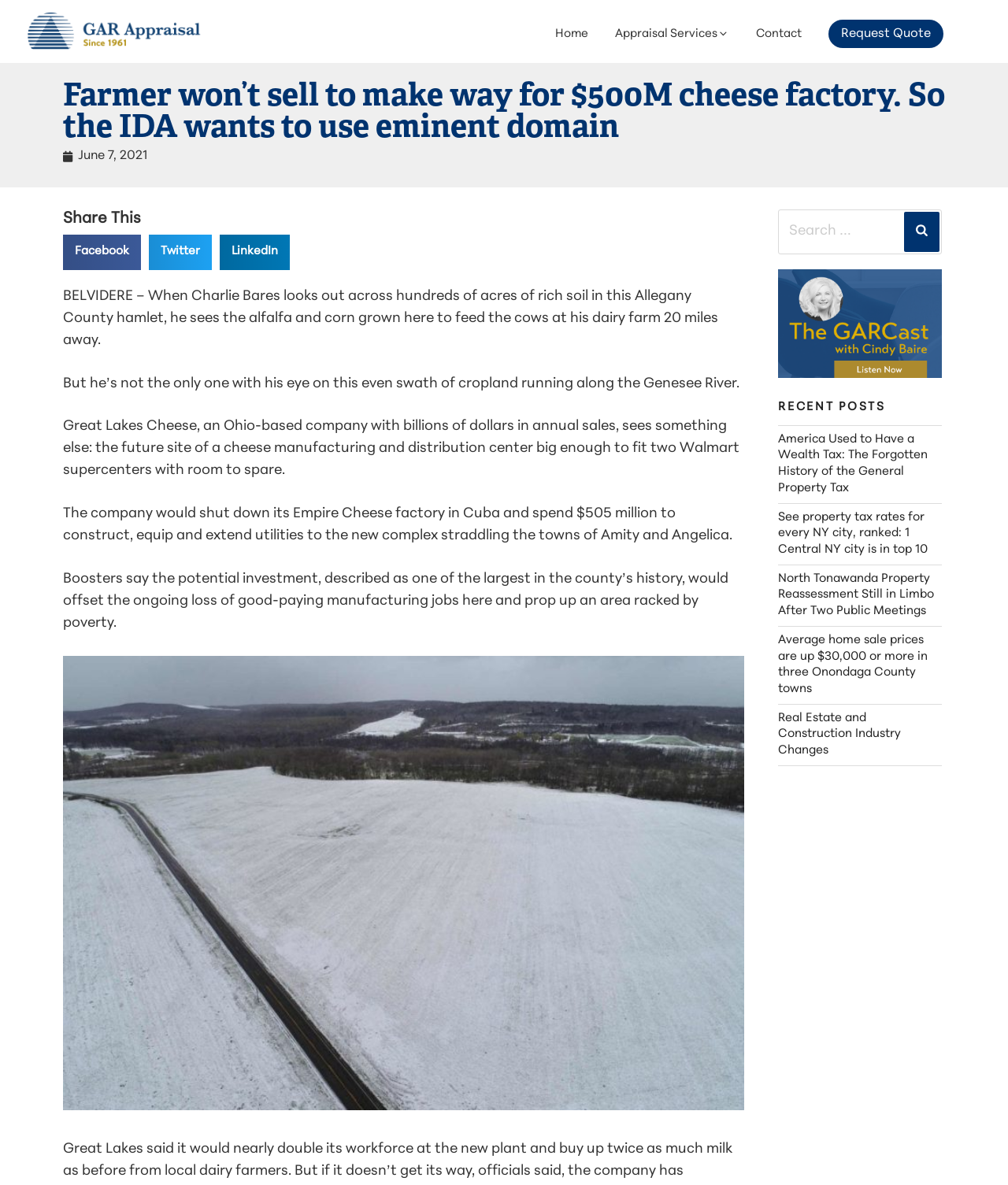Please identify the bounding box coordinates for the region that you need to click to follow this instruction: "Search for something".

[0.772, 0.176, 0.935, 0.215]